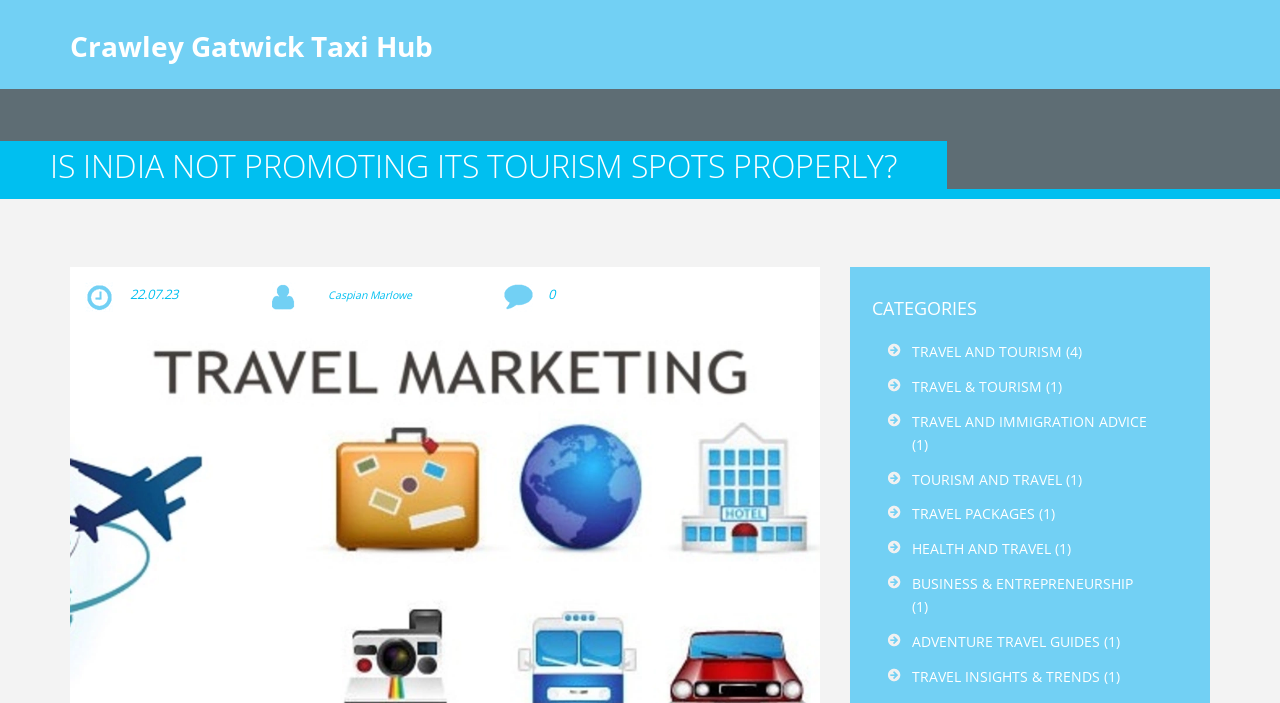Locate the bounding box coordinates of the area you need to click to fulfill this instruction: 'Click on the link to Crawley Gatwick Taxi Hub'. The coordinates must be in the form of four float numbers ranging from 0 to 1: [left, top, right, bottom].

[0.055, 0.036, 0.338, 0.09]